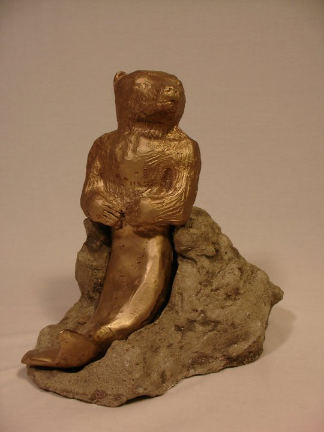What is the purpose of the artistic interpretations of the Aquabear?
Using the visual information, answer the question in a single word or phrase.

an upcoming art show